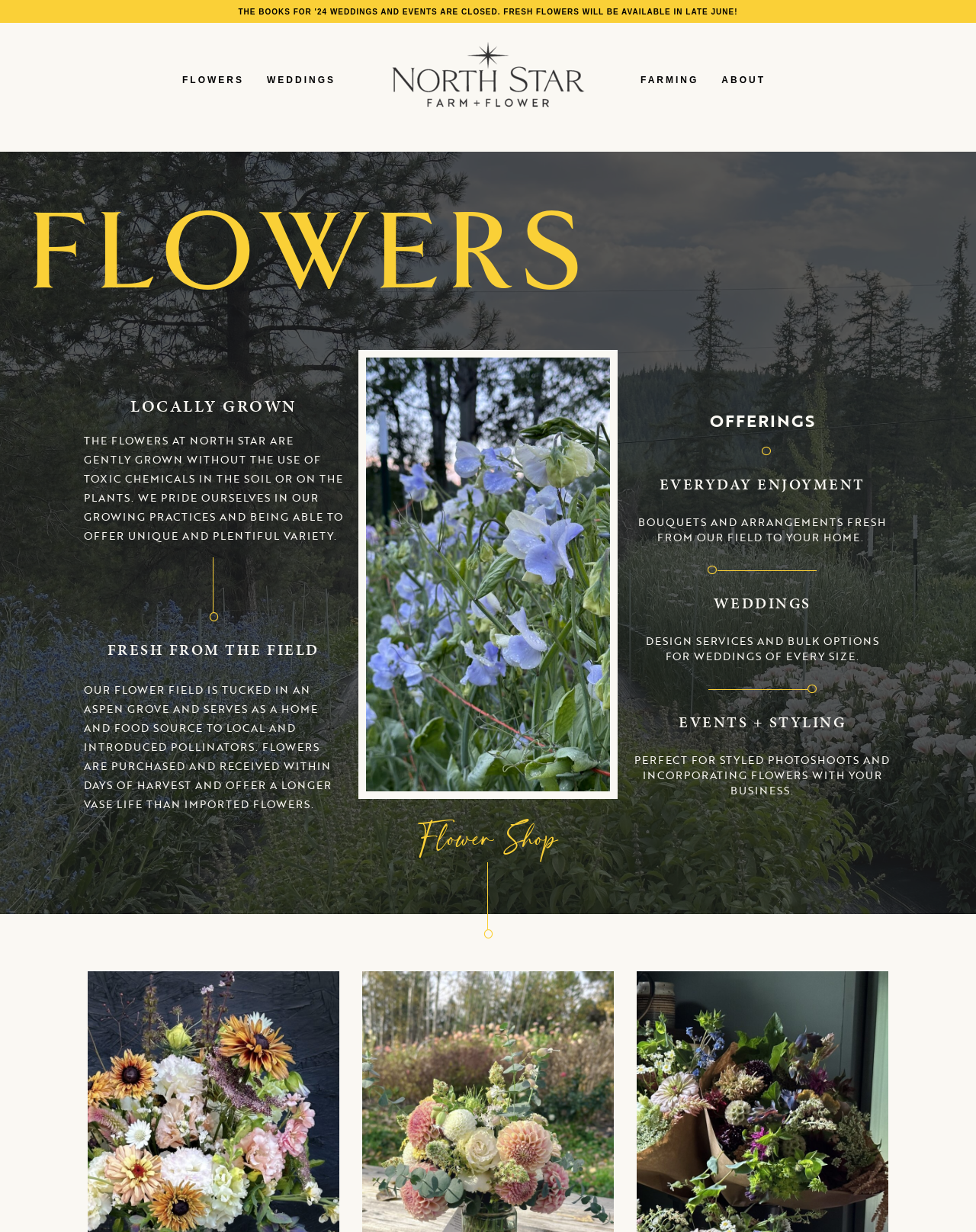Please answer the following query using a single word or phrase: 
What is the purpose of the flower field?

Home and food source for pollinators